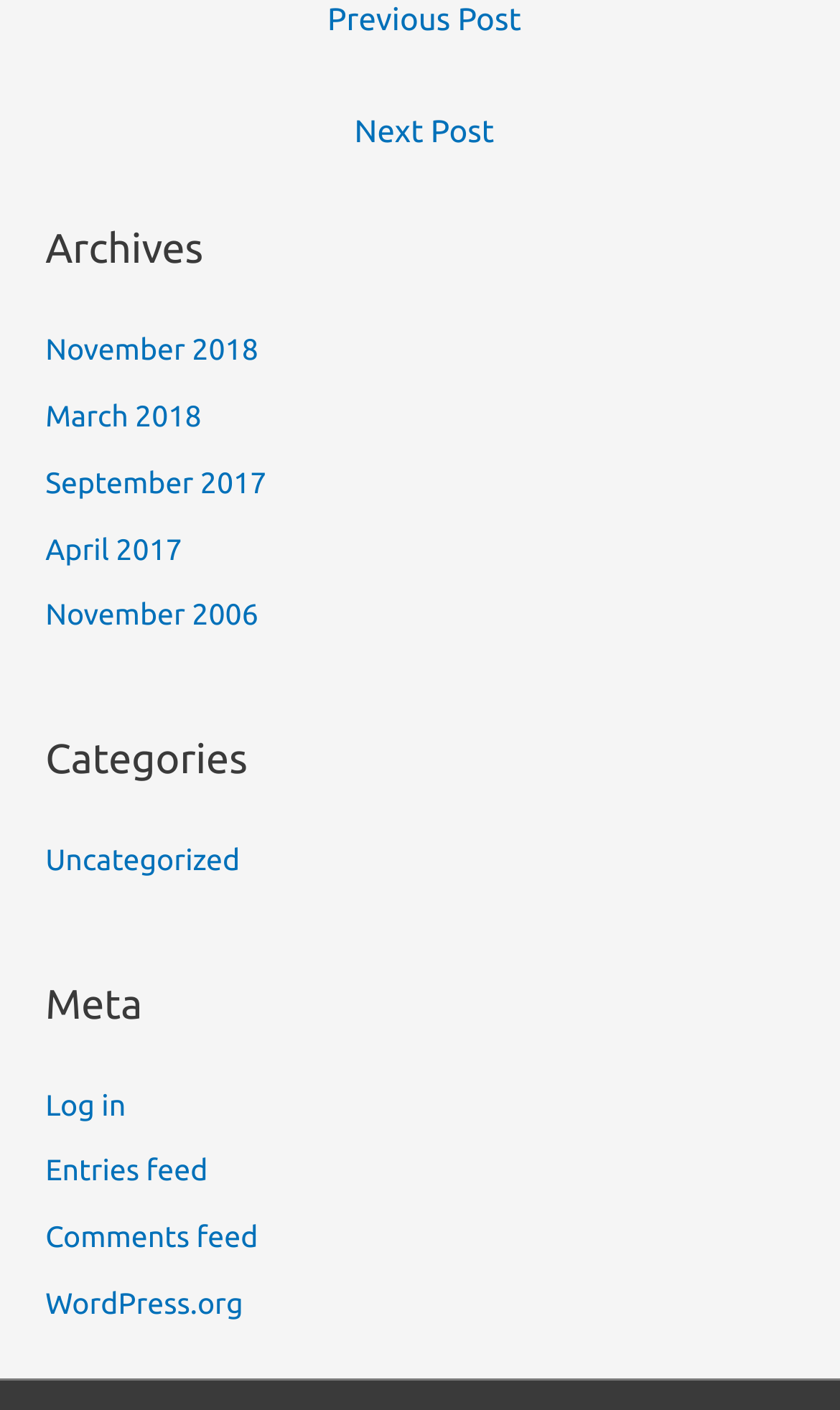Please respond in a single word or phrase: 
How can a user log in to this webpage?

Click 'Log in' link